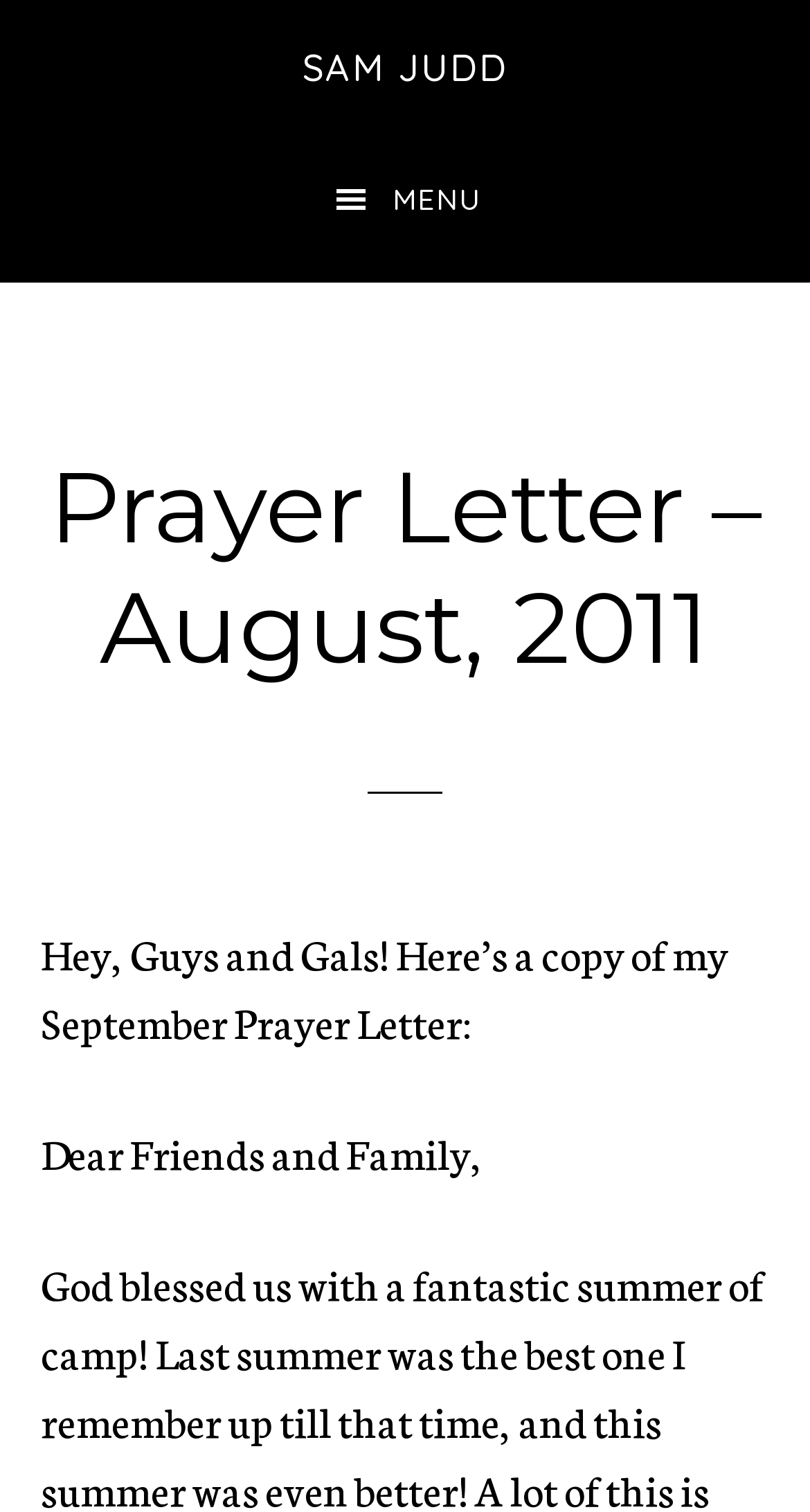Please determine the bounding box coordinates for the UI element described as: "Sam Judd".

[0.373, 0.029, 0.627, 0.06]